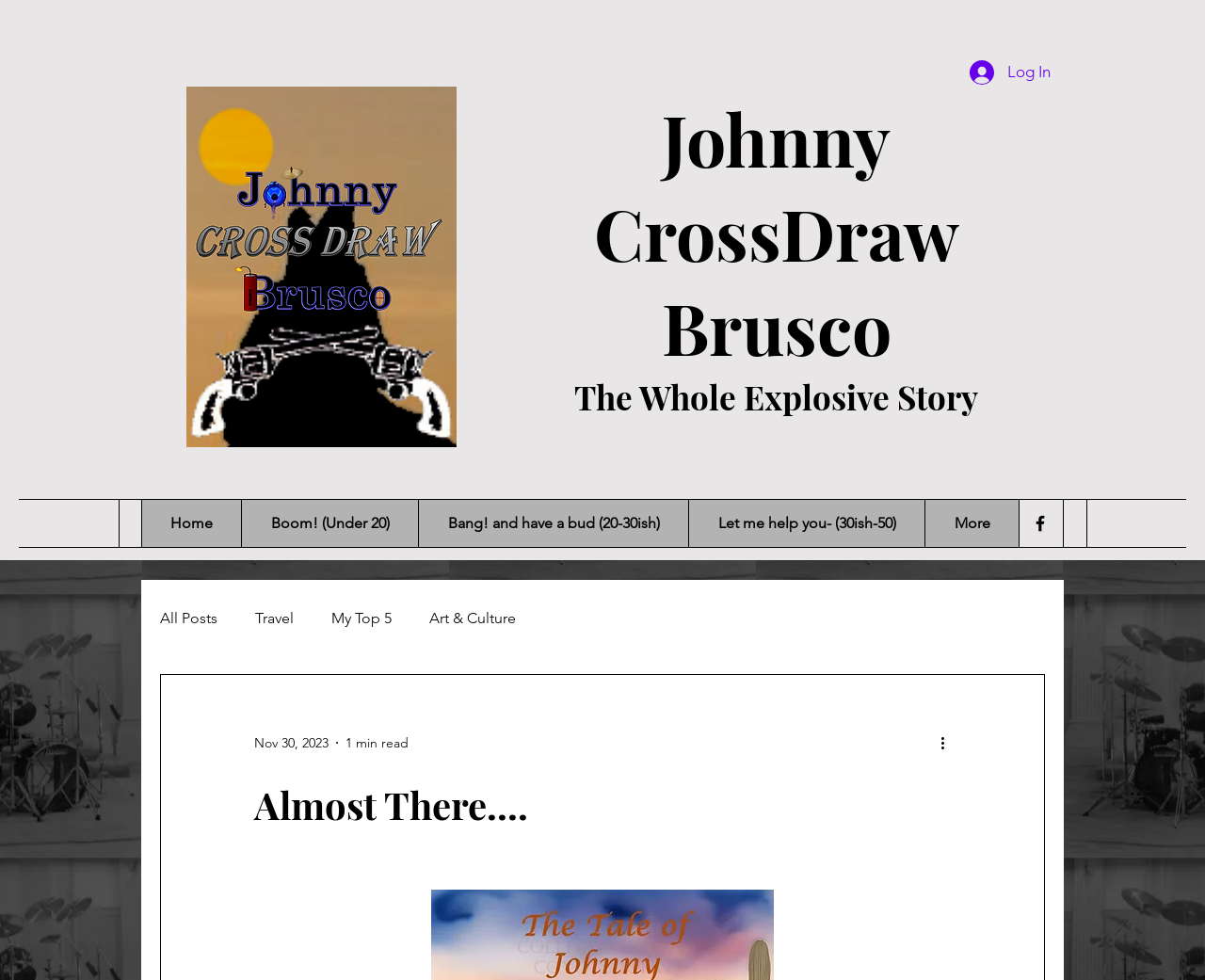What is the purpose of the 'Log In' button?
Please provide a single word or phrase as your answer based on the image.

To log in